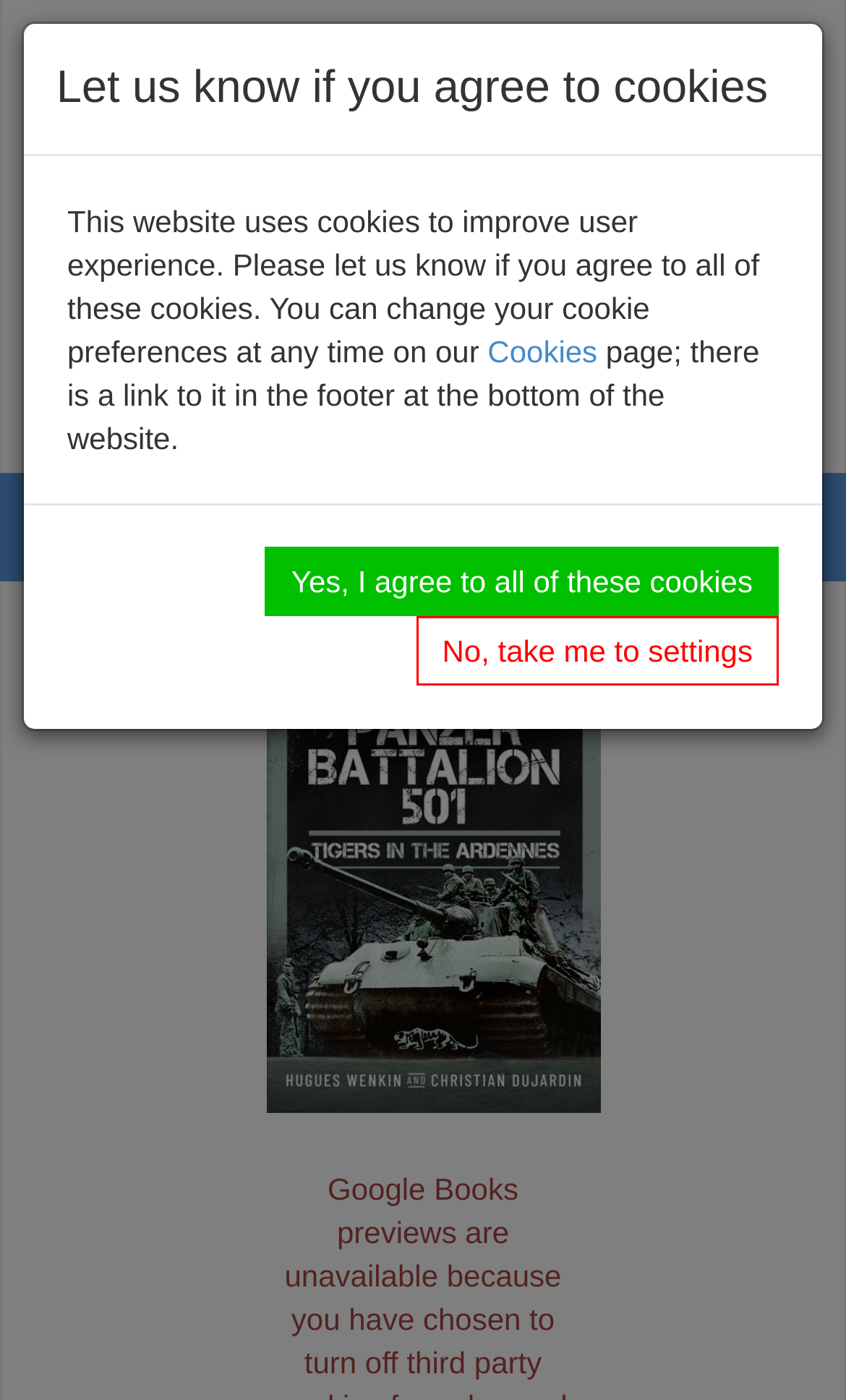What is the phone number for the order hotline?
Using the information from the image, provide a comprehensive answer to the question.

I found the answer by looking at the static text '01226 734222' which is located near the 'Order Hotline' text.